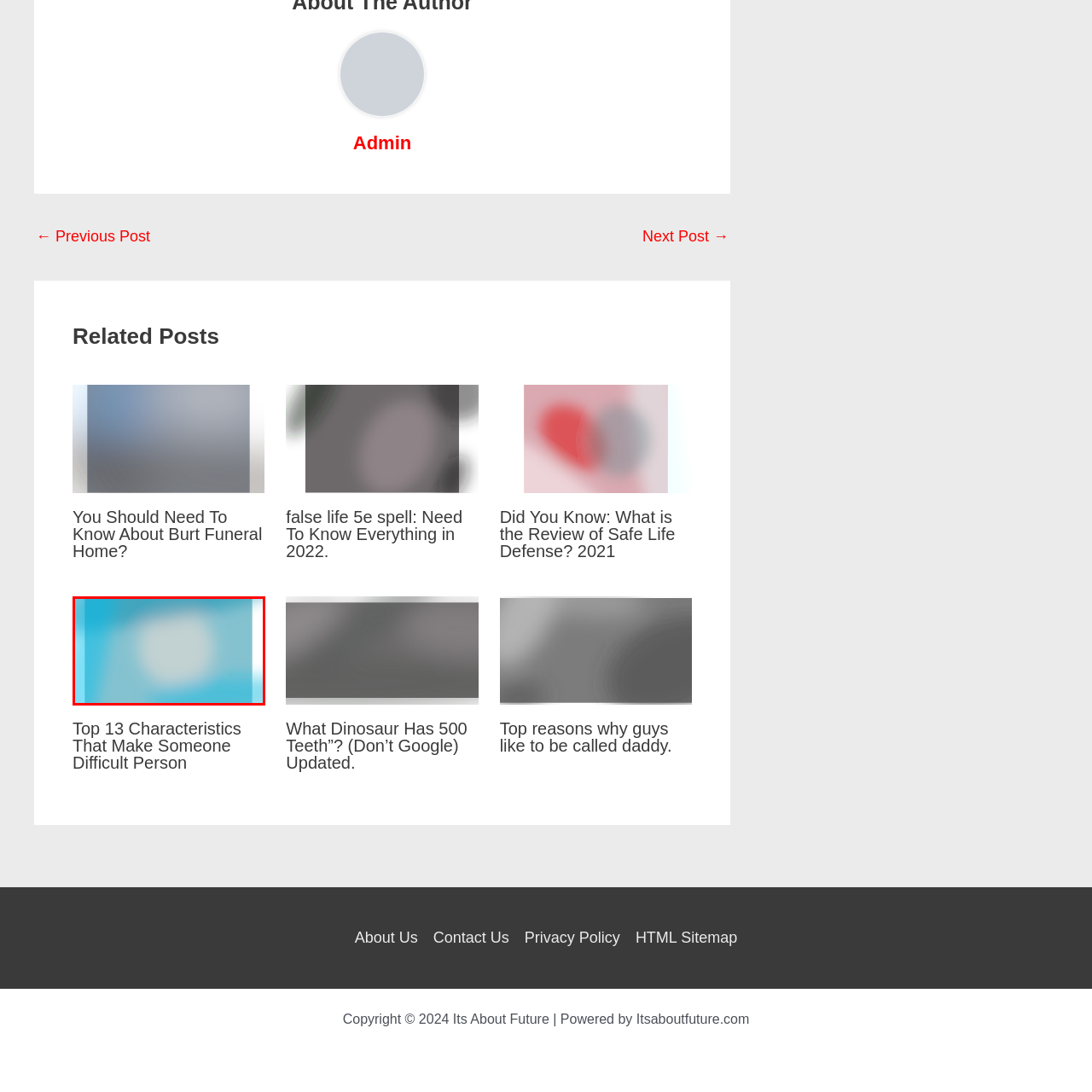What is the theme of the article accompanied by the image?
Focus on the red-bounded area of the image and reply with one word or a short phrase.

Interpersonal relationships